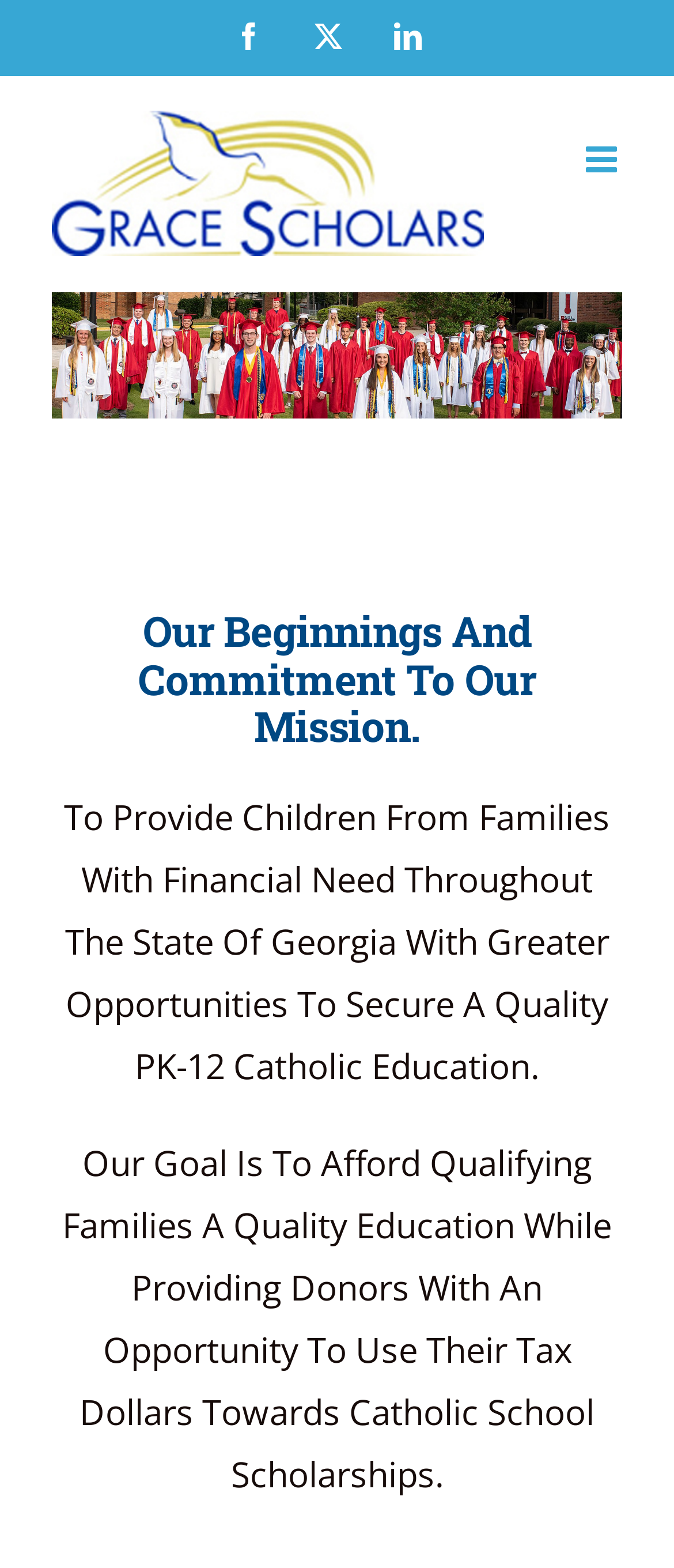Identify the bounding box coordinates for the UI element mentioned here: "Go to Top". Provide the coordinates as four float values between 0 and 1, i.e., [left, top, right, bottom].

[0.695, 0.651, 0.808, 0.699]